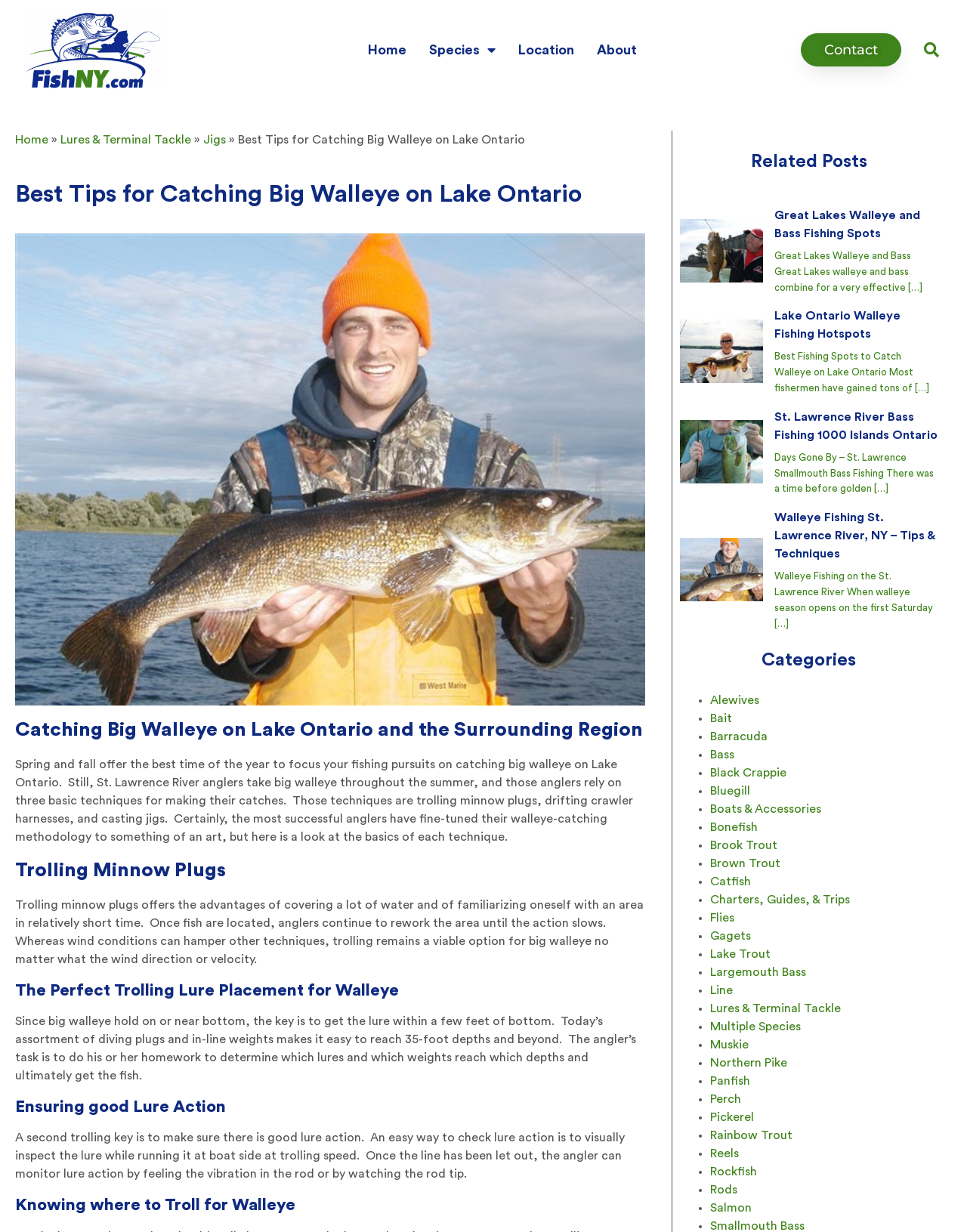Please identify the coordinates of the bounding box for the clickable region that will accomplish this instruction: "Search for something".

[0.948, 0.028, 0.976, 0.053]